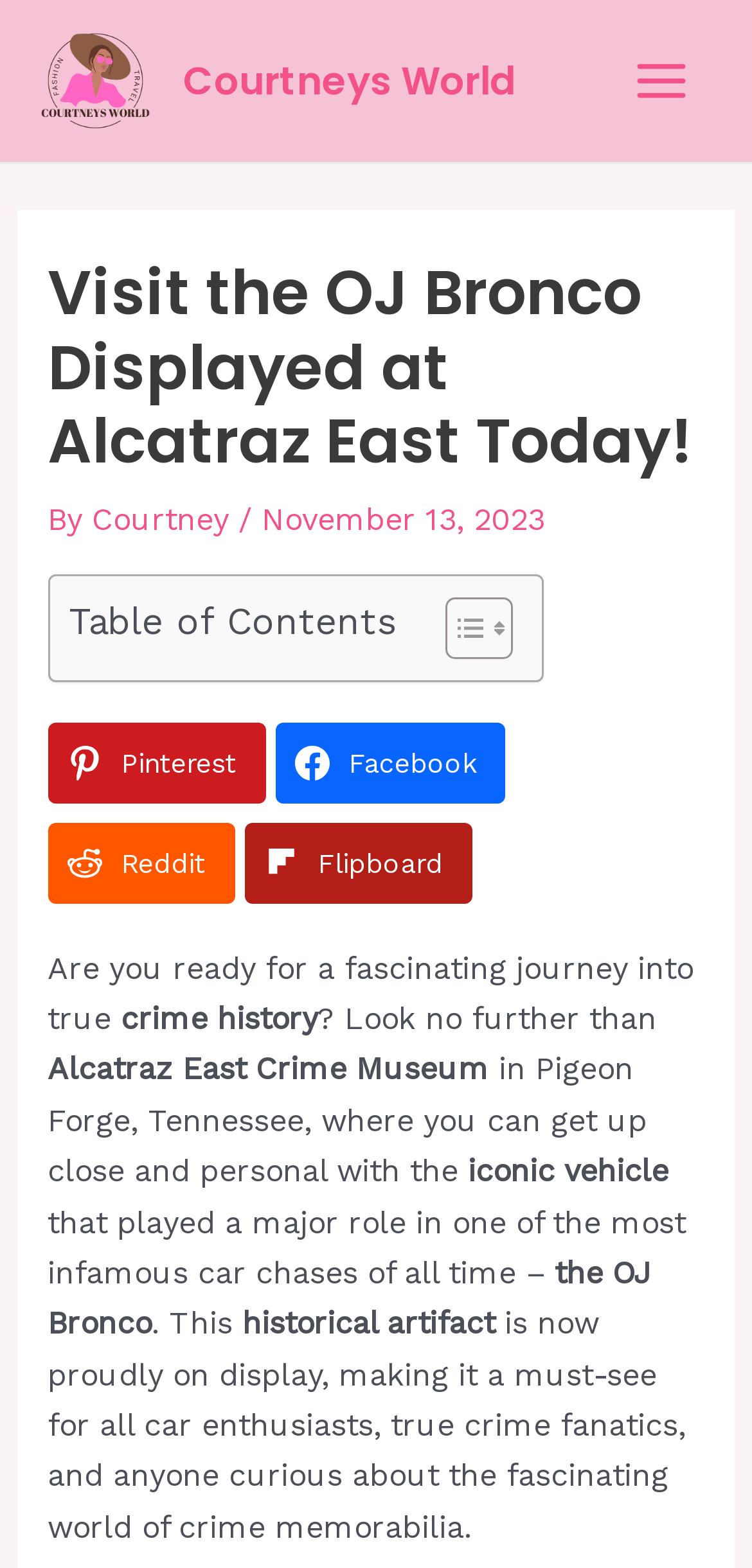Answer the following query concisely with a single word or phrase:
What social media platforms are mentioned on this webpage?

Pinterest, Facebook, Reddit, Flipboard